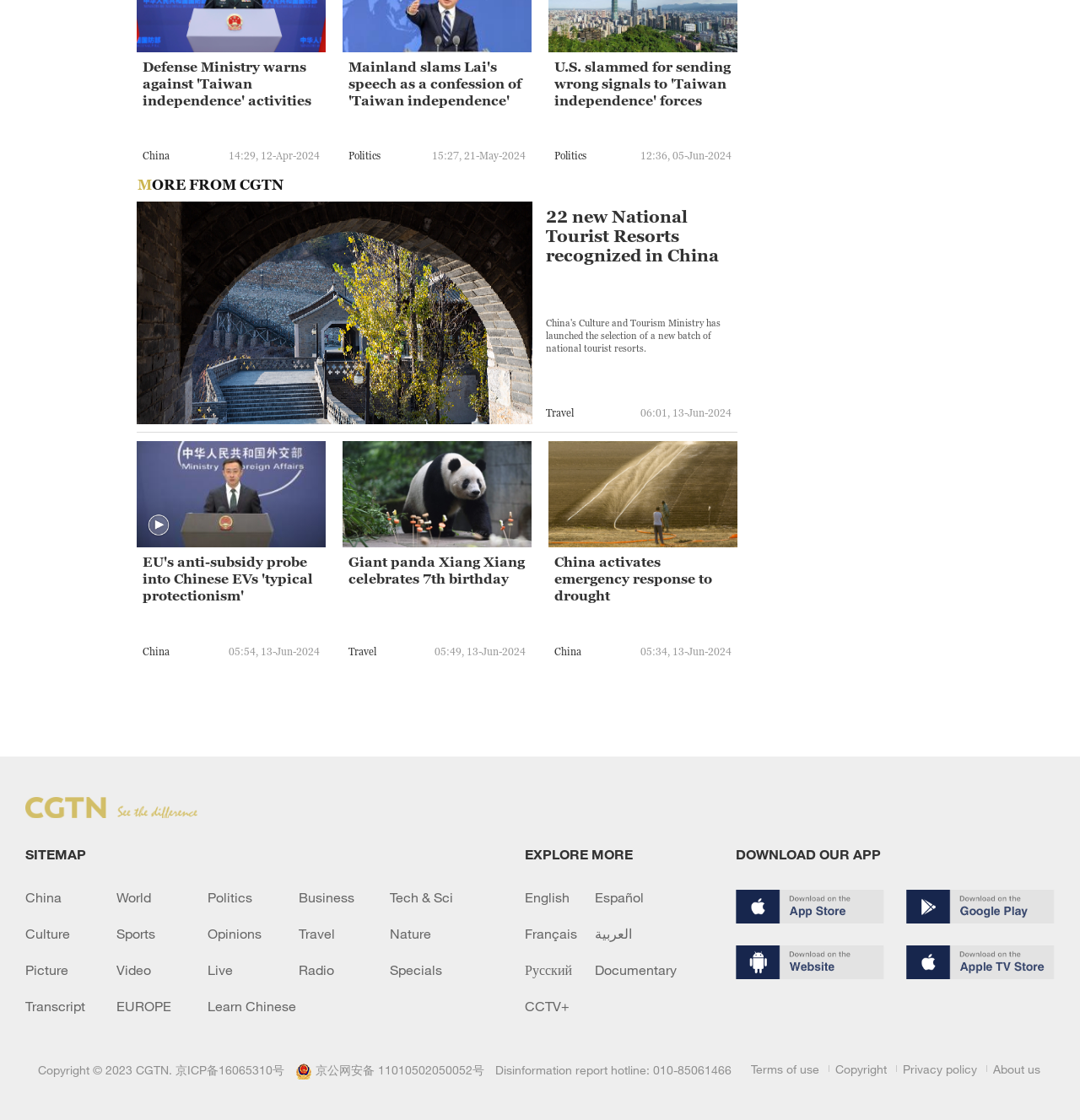Please indicate the bounding box coordinates for the clickable area to complete the following task: "Explore the 'MORE FROM CGTN' section". The coordinates should be specified as four float numbers between 0 and 1, i.e., [left, top, right, bottom].

[0.127, 0.158, 0.268, 0.172]